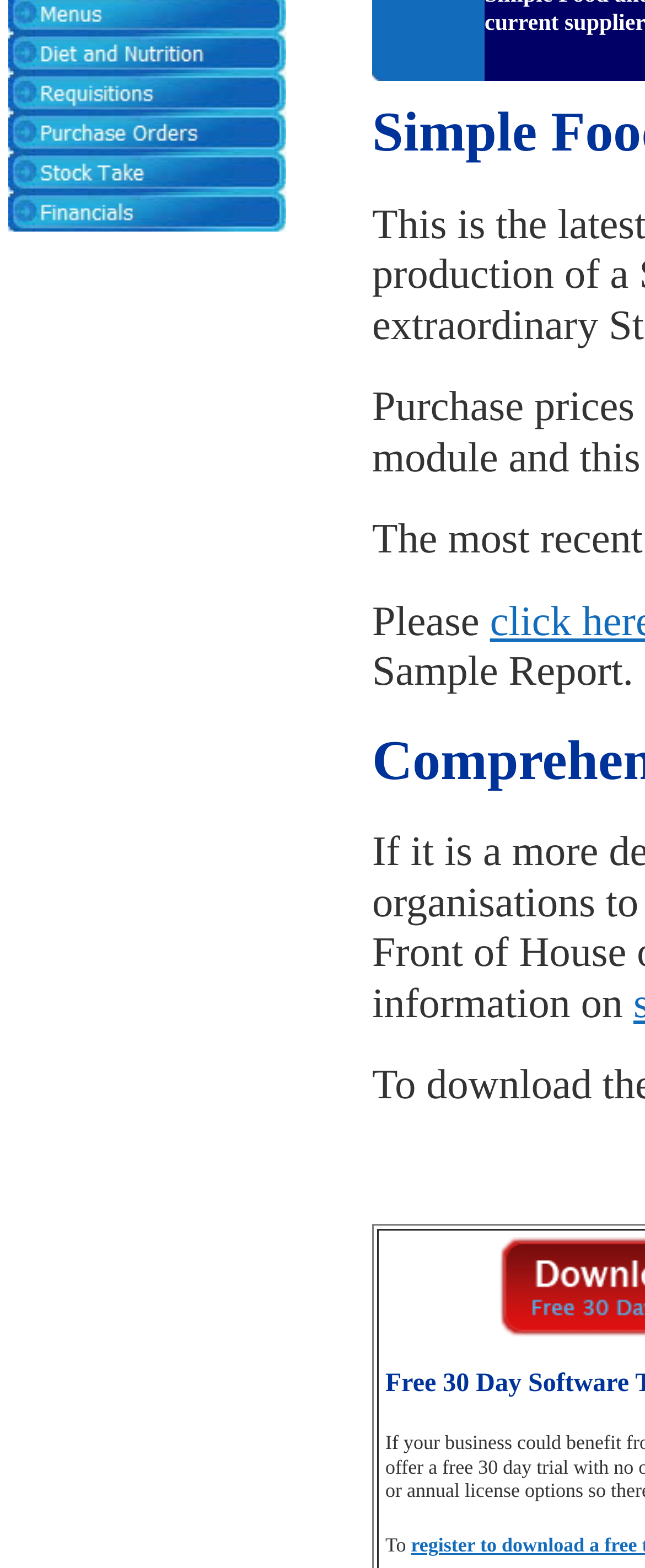Using the webpage screenshot, find the UI element described by Close SAMPLES OF SANITY. Provide the bounding box coordinates in the format (top-left x, top-left y, bottom-right x, bottom-right y), ensuring all values are floating point numbers between 0 and 1.

None